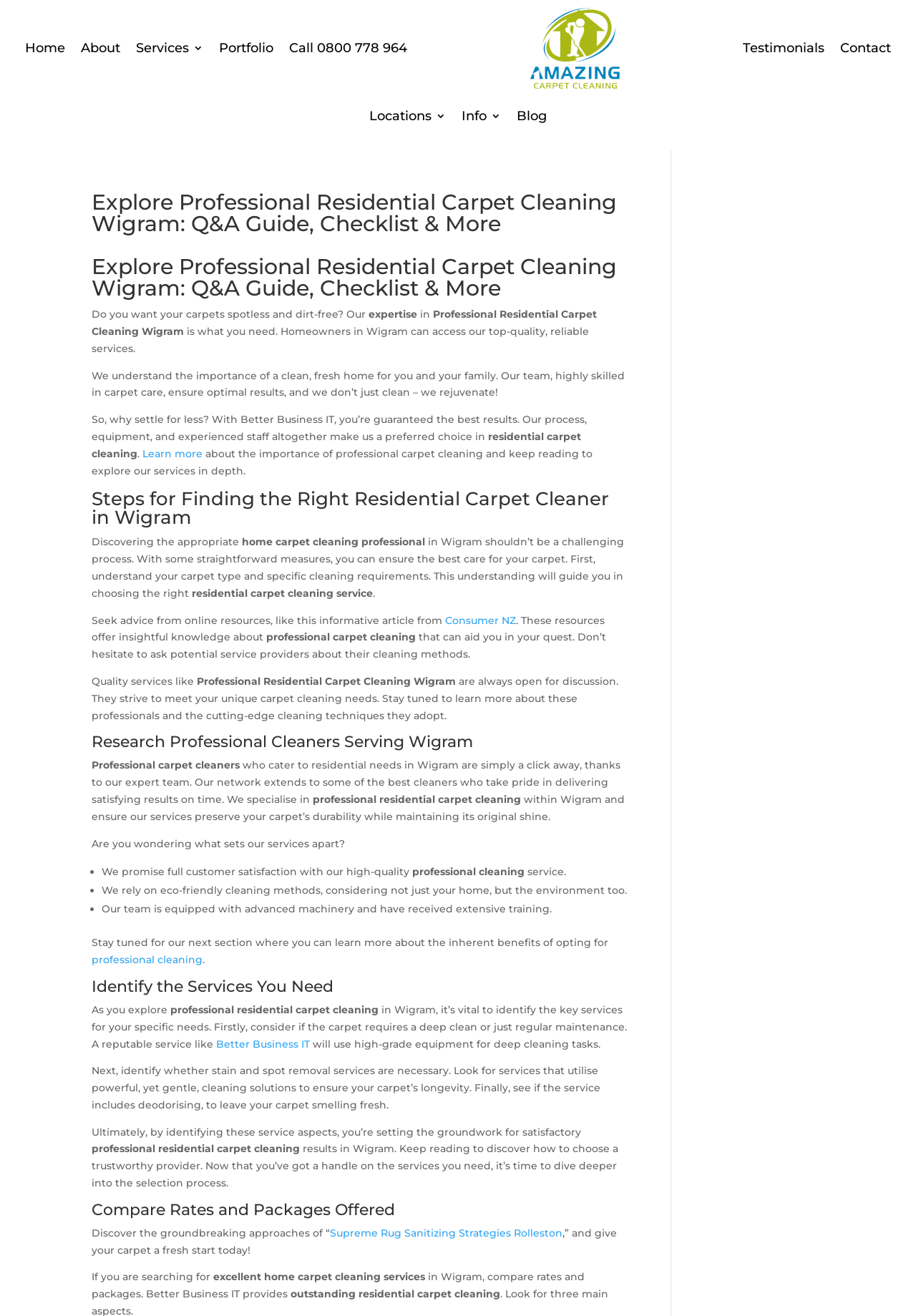Provide the bounding box coordinates in the format (top-left x, top-left y, bottom-right x, bottom-right y). All values are floating point numbers between 0 and 1. Determine the bounding box coordinate of the UI element described as: Better Business IT

[0.236, 0.788, 0.338, 0.798]